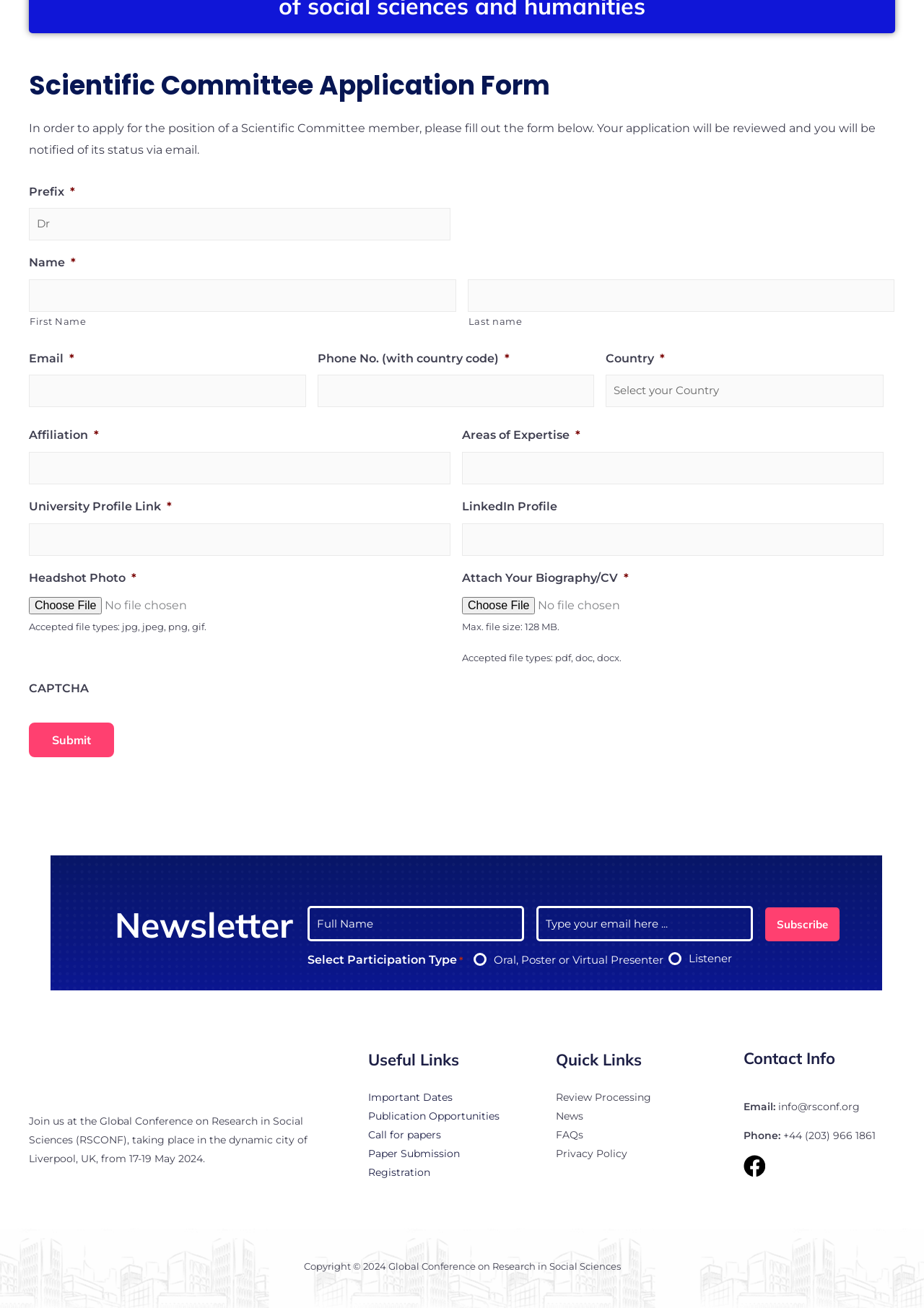Could you provide the bounding box coordinates for the portion of the screen to click to complete this instruction: "Upload your headshot photo"?

[0.031, 0.456, 0.488, 0.469]